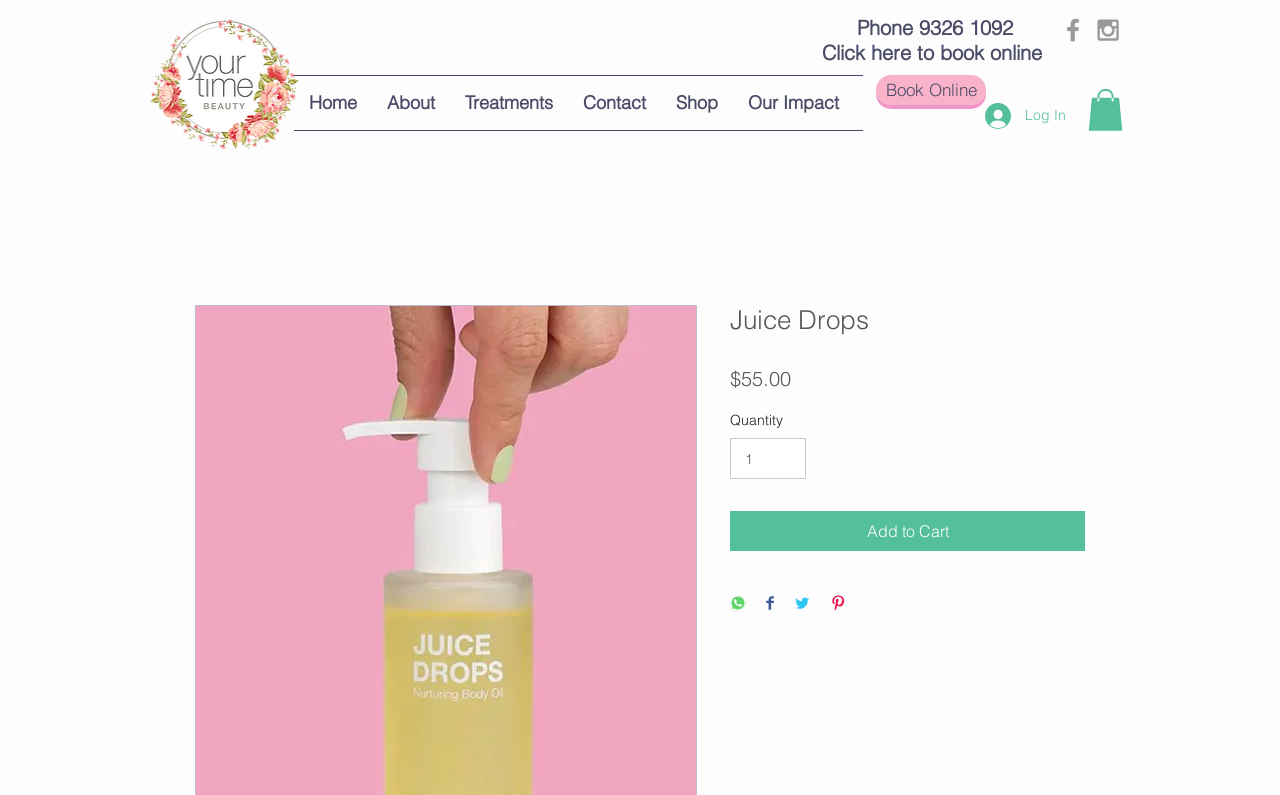Please indicate the bounding box coordinates of the element's region to be clicked to achieve the instruction: "Book online". Provide the coordinates as four float numbers between 0 and 1, i.e., [left, top, right, bottom].

[0.684, 0.094, 0.77, 0.132]